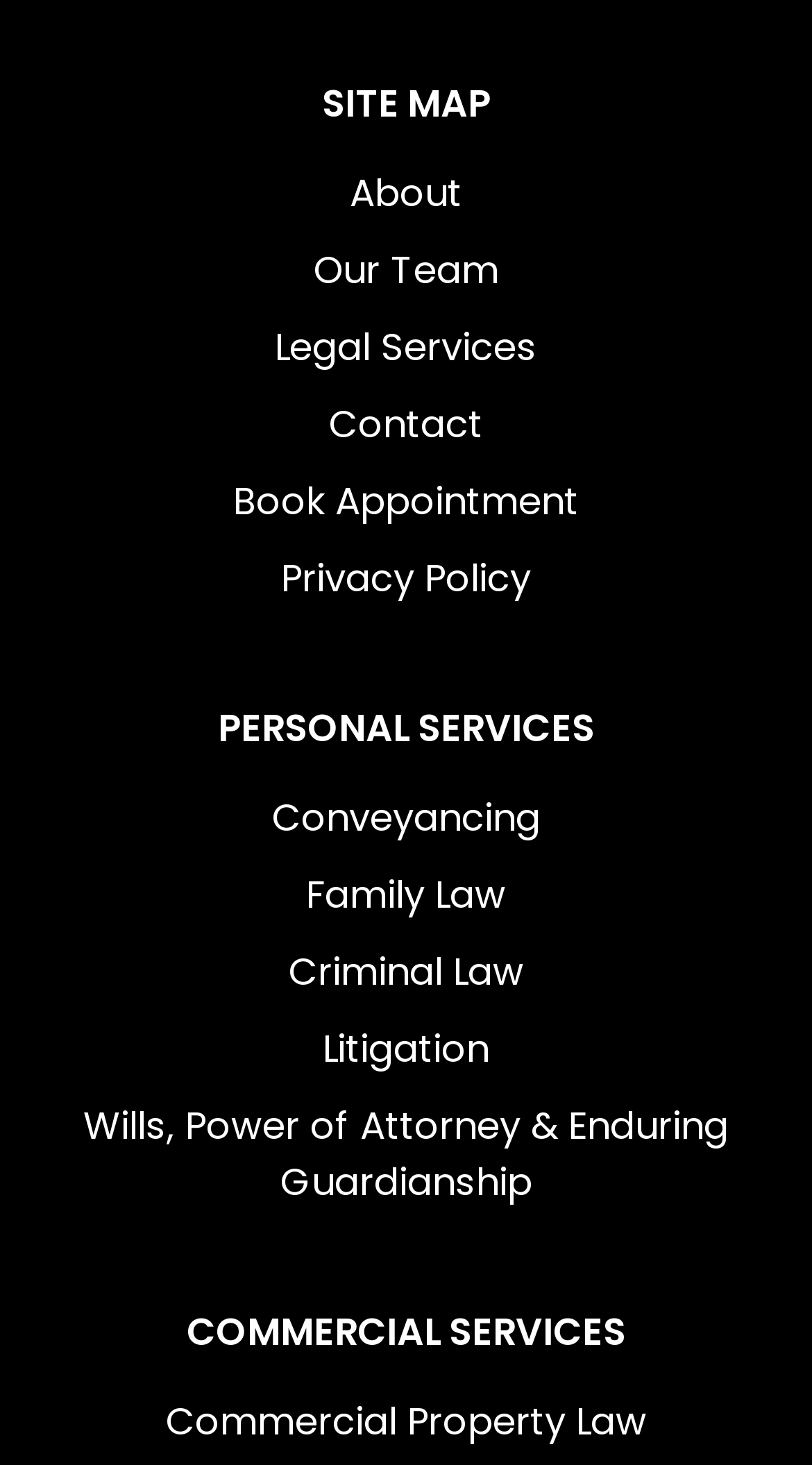What is the first link under 'SITE MAP'?
Examine the image and provide an in-depth answer to the question.

By examining the webpage, I can see that the first link under the 'SITE MAP' category is 'About', which is located at the top of the category.